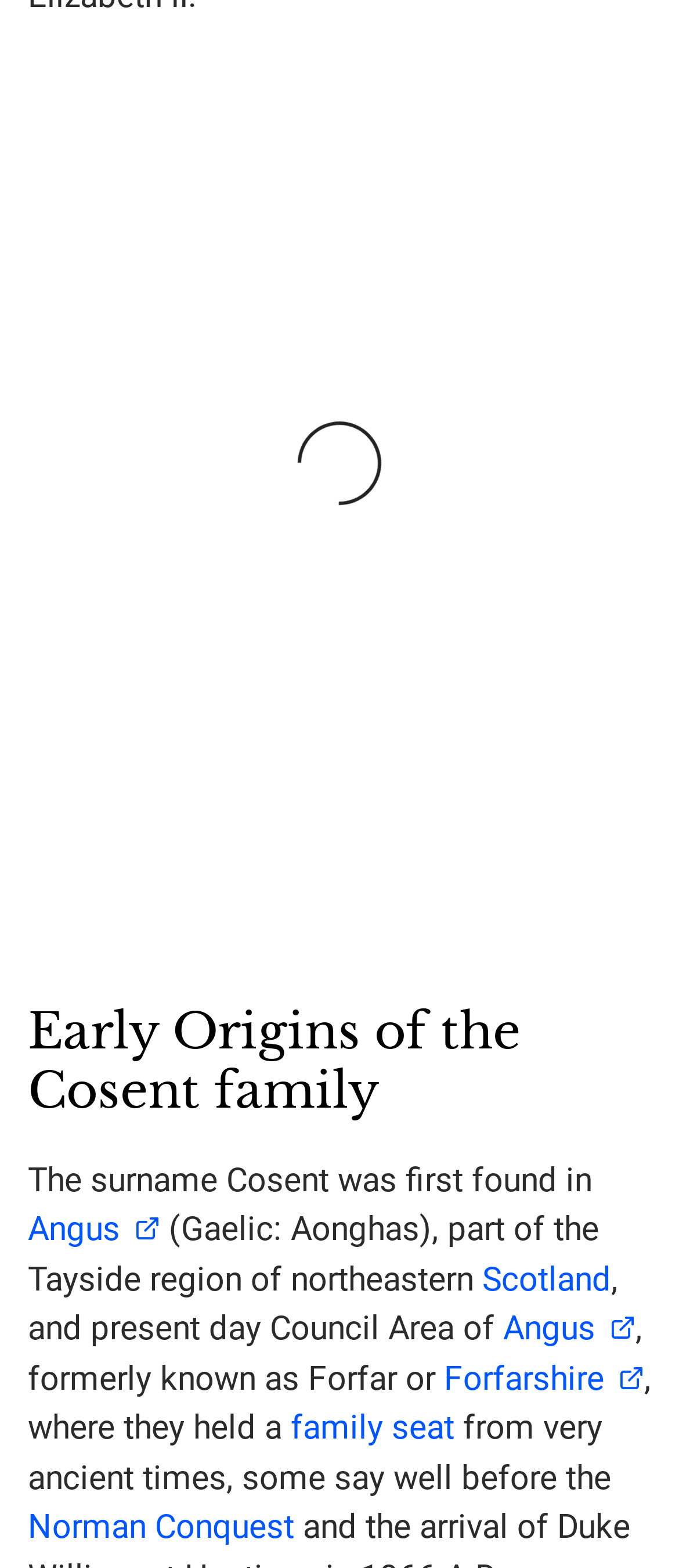What is the region mentioned in the 'Early Origins of the Cosent family' section?
Answer the question with as much detail as possible.

The region mentioned in the 'Early Origins of the Cosent family' section is Tayside, which is part of northeastern Scotland. This information can be found in the text 'The surname Cosent was first found in Angus, part of the Tayside region of northeastern Scotland'.